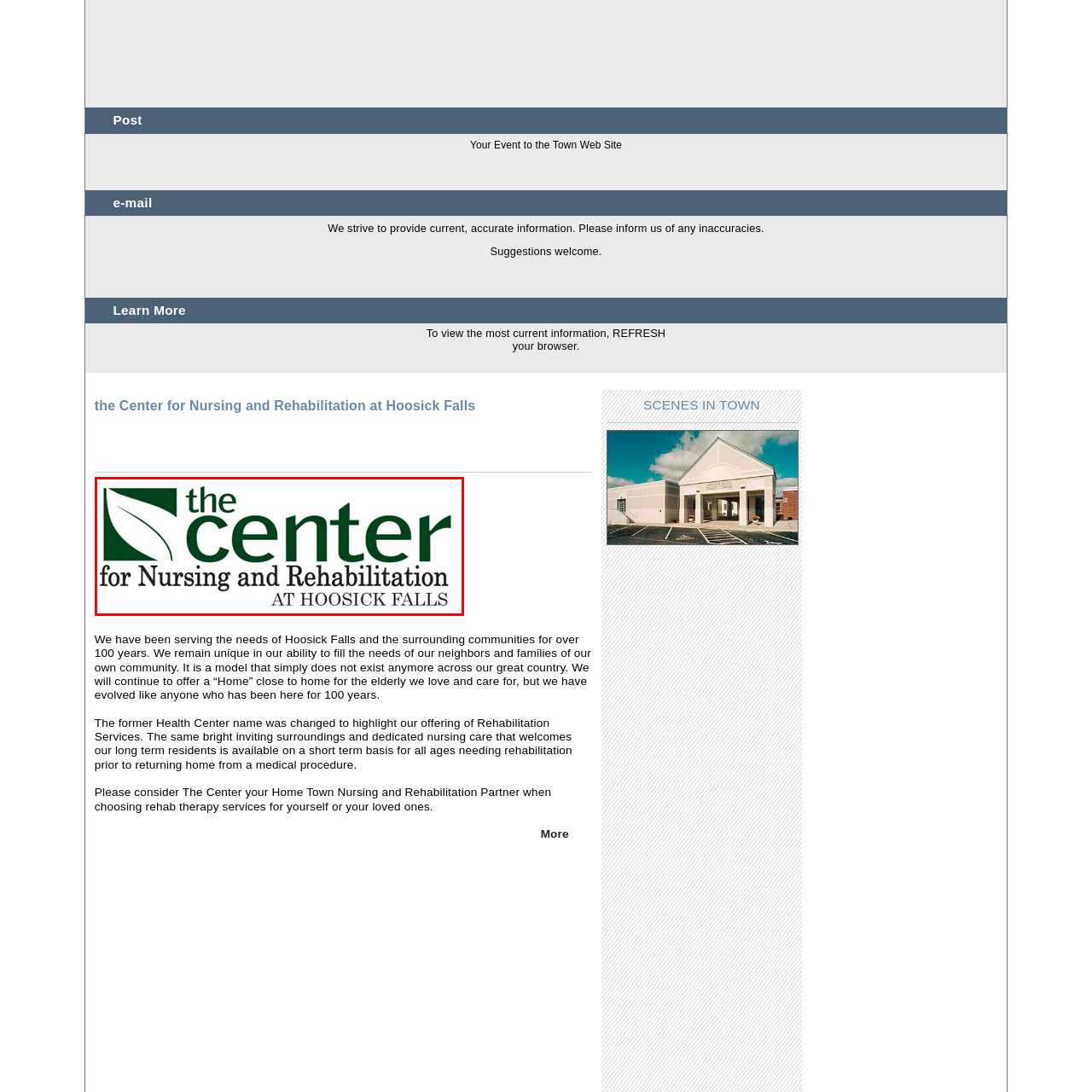What does the green font symbolize?
Study the image highlighted with a red bounding box and respond to the question with a detailed answer.

The bold, green font used in the logo symbolizes health and vitality, which is fitting for a center that provides care and rehabilitation services.